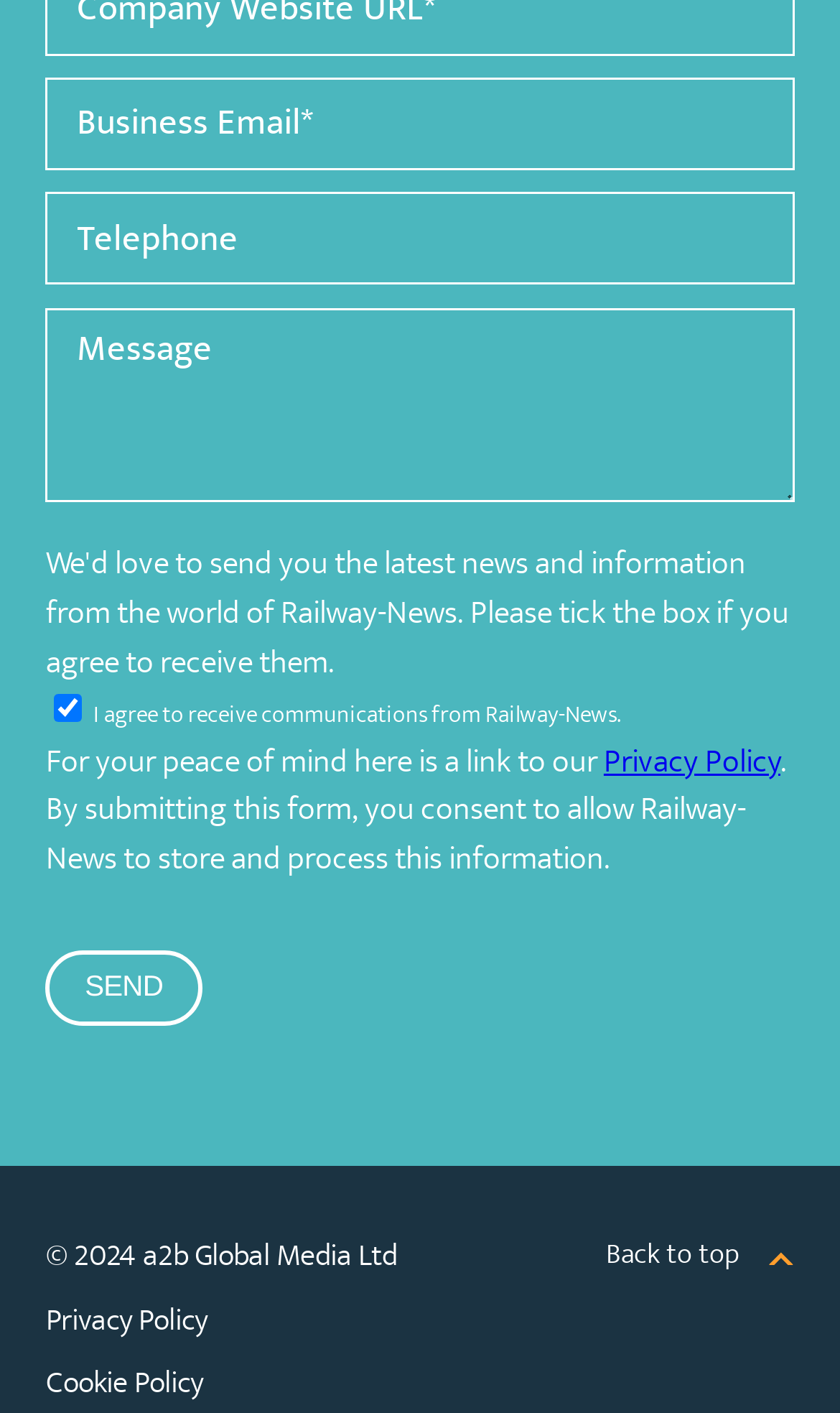Extract the bounding box coordinates for the UI element described as: "Back to top".

[0.722, 0.867, 0.945, 0.91]